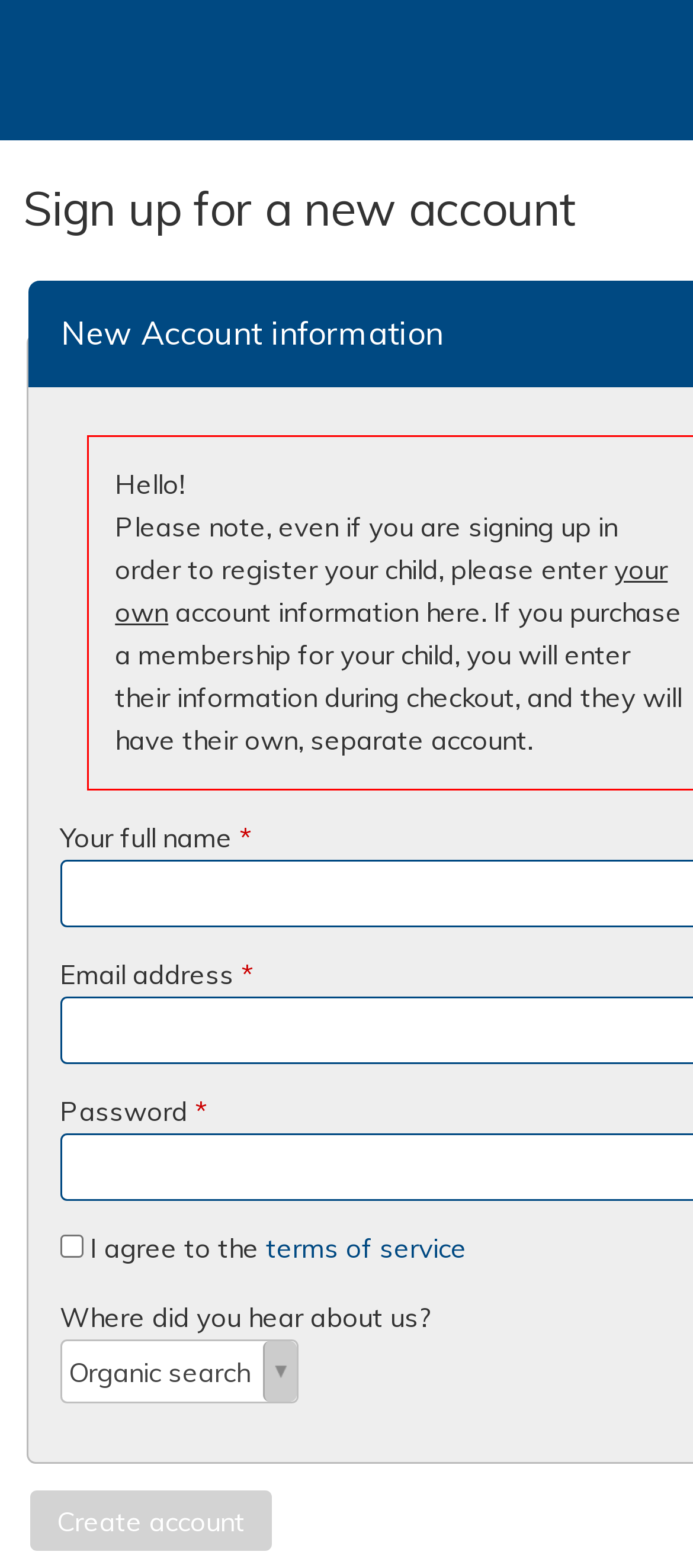What information is required to create an account?
Using the image as a reference, answer the question with a short word or phrase.

Full name, email, and password